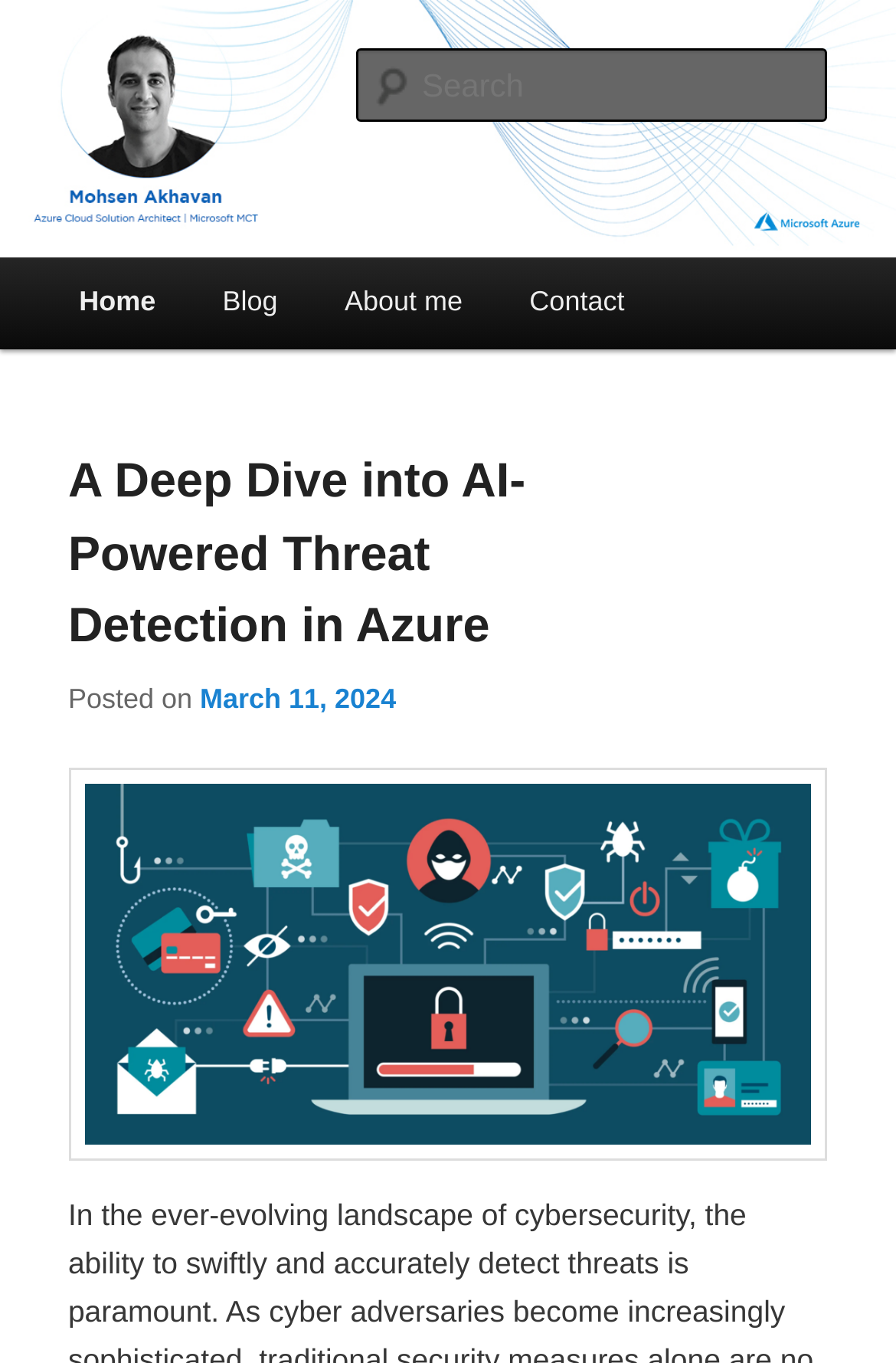Please specify the bounding box coordinates of the region to click in order to perform the following instruction: "go to home page".

[0.051, 0.189, 0.211, 0.257]